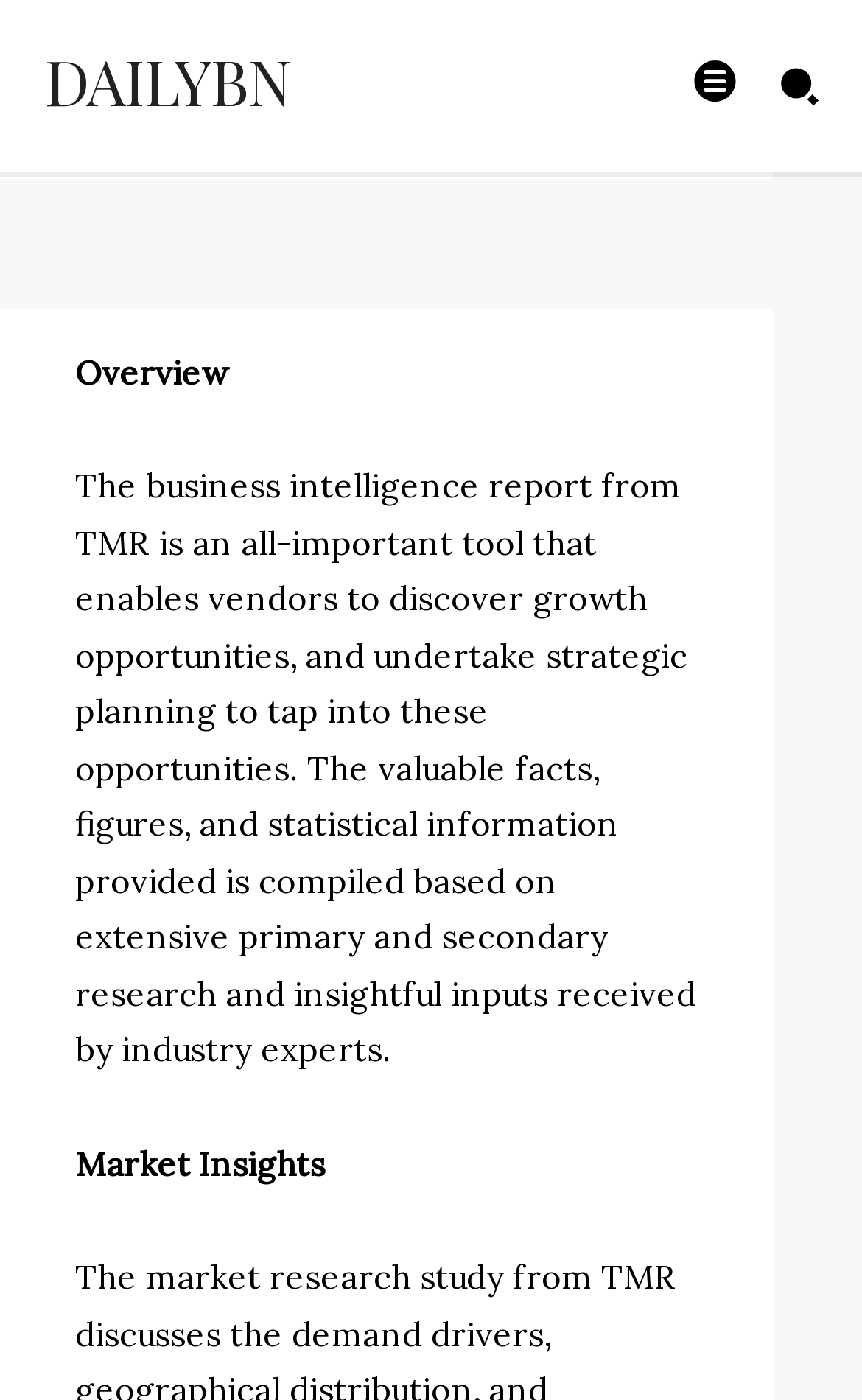Given the following UI element description: "Admin", find the bounding box coordinates in the webpage screenshot.

[0.162, 0.054, 0.267, 0.102]